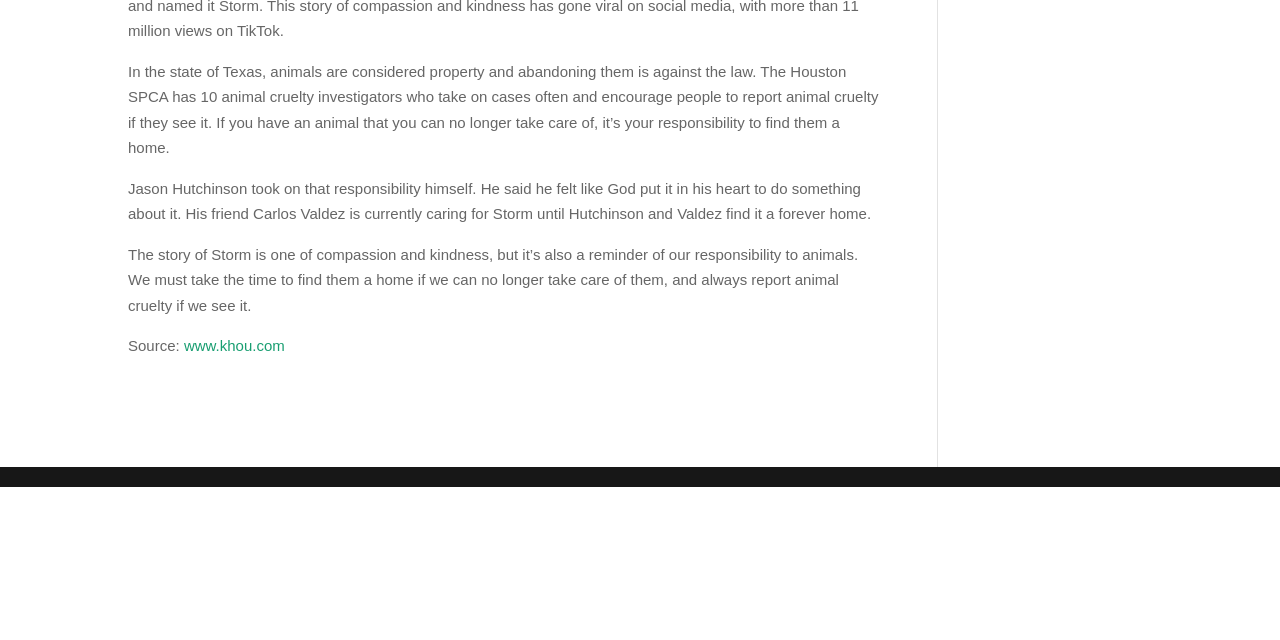Locate the bounding box of the UI element described in the following text: "www.khou.com".

[0.144, 0.527, 0.222, 0.554]